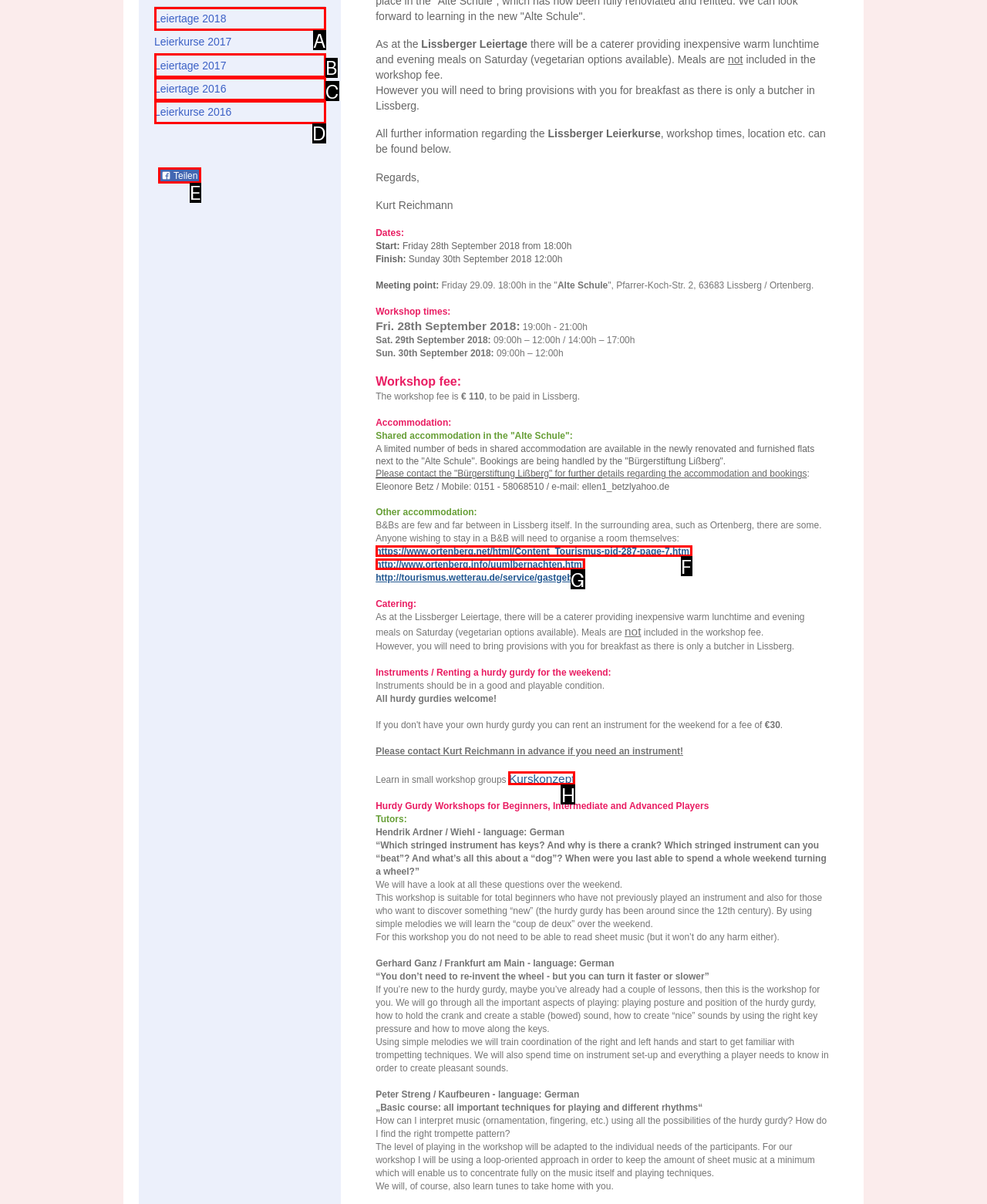Find the HTML element that matches the description: http://www.ortenberg.info/uumlbernachten.html
Respond with the corresponding letter from the choices provided.

G